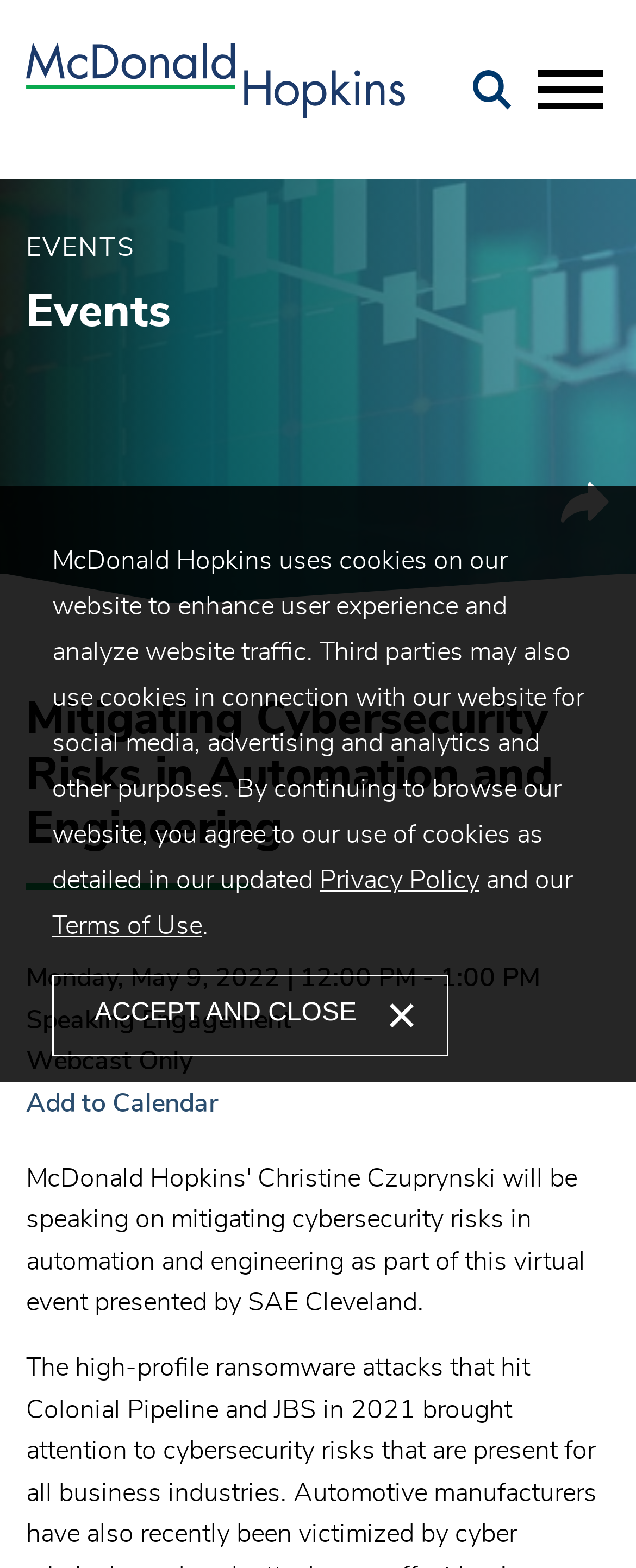Look at the image and give a detailed response to the following question: What is the date of the event?

The date of the event can be found in the main content section of the webpage, where it is written as 'Monday, May 9, 2022' below the topic of the event.